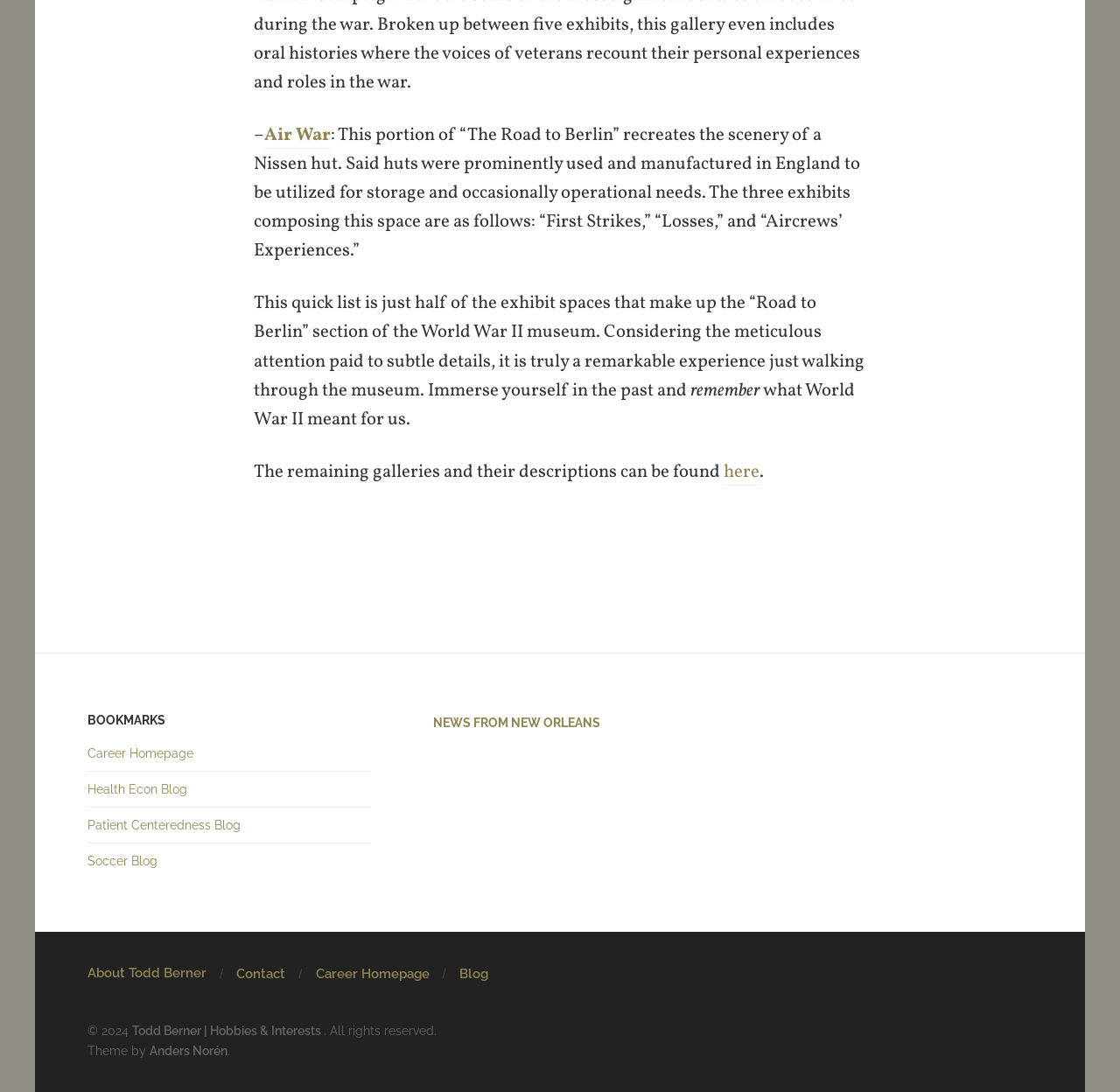What is the theme of the website by?
Look at the screenshot and give a one-word or phrase answer.

Anders Norén